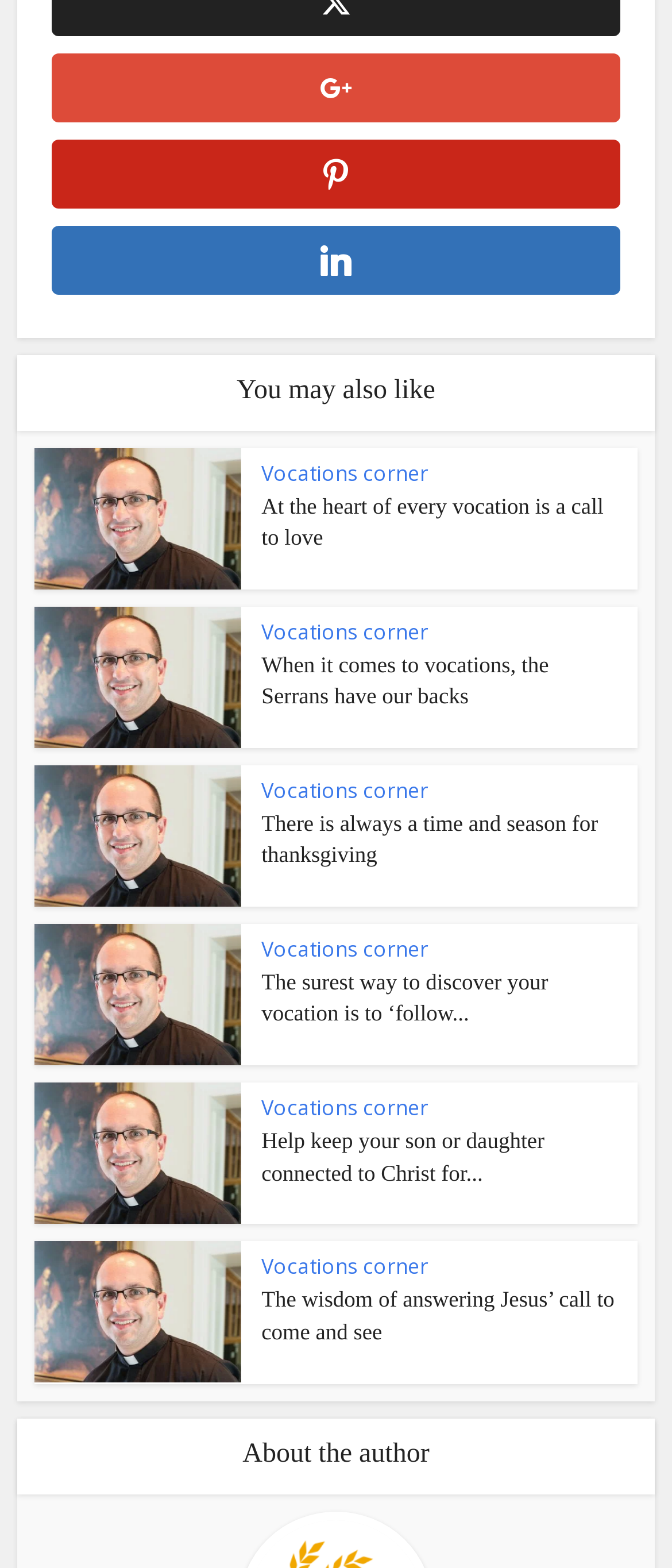Determine the bounding box coordinates (top-left x, top-left y, bottom-right x, bottom-right y) of the UI element described in the following text: LinkedIn

[0.076, 0.144, 0.924, 0.188]